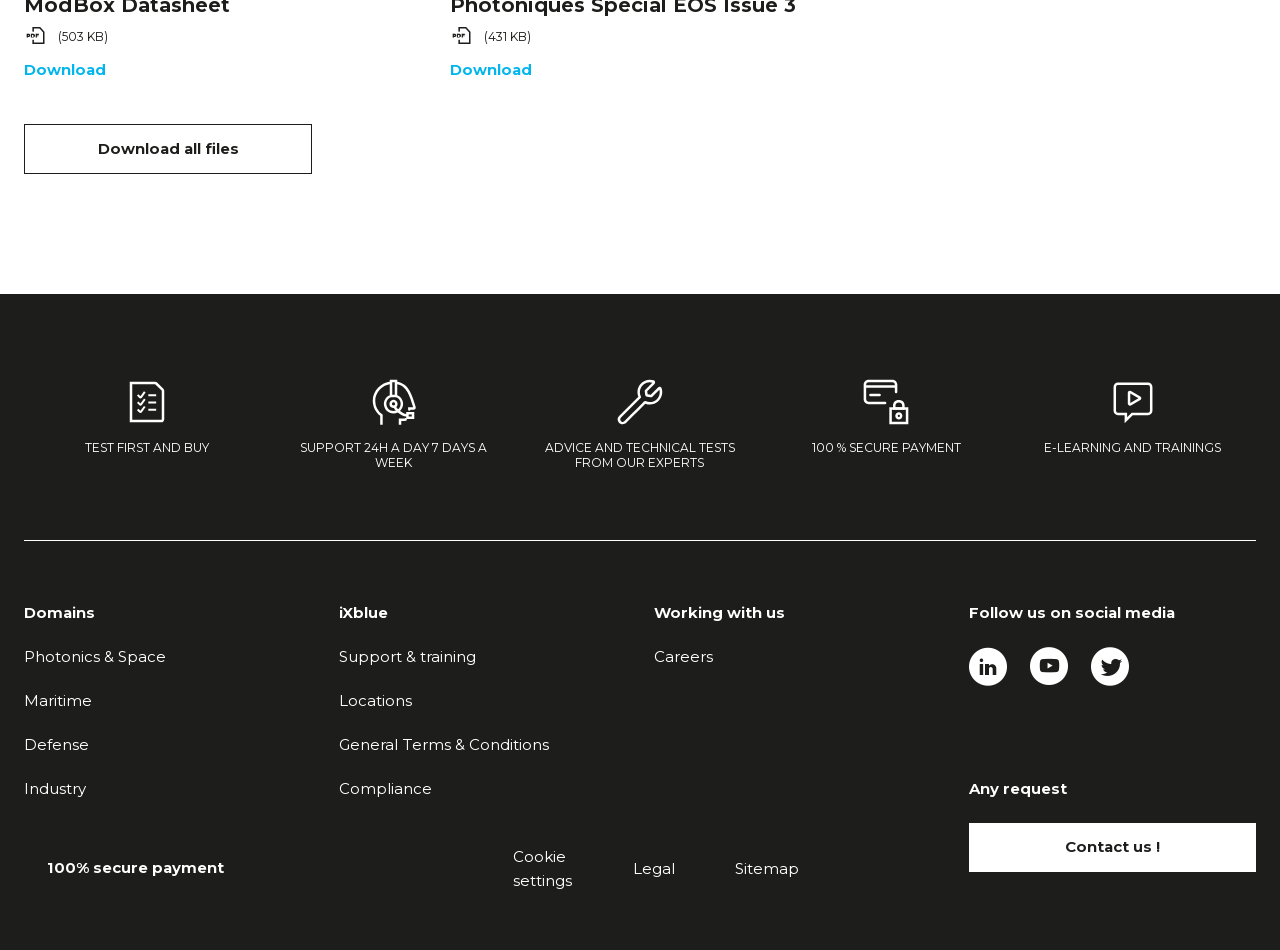Please provide a brief answer to the following inquiry using a single word or phrase:
What is the name of the company mentioned on the webpage?

iXblue